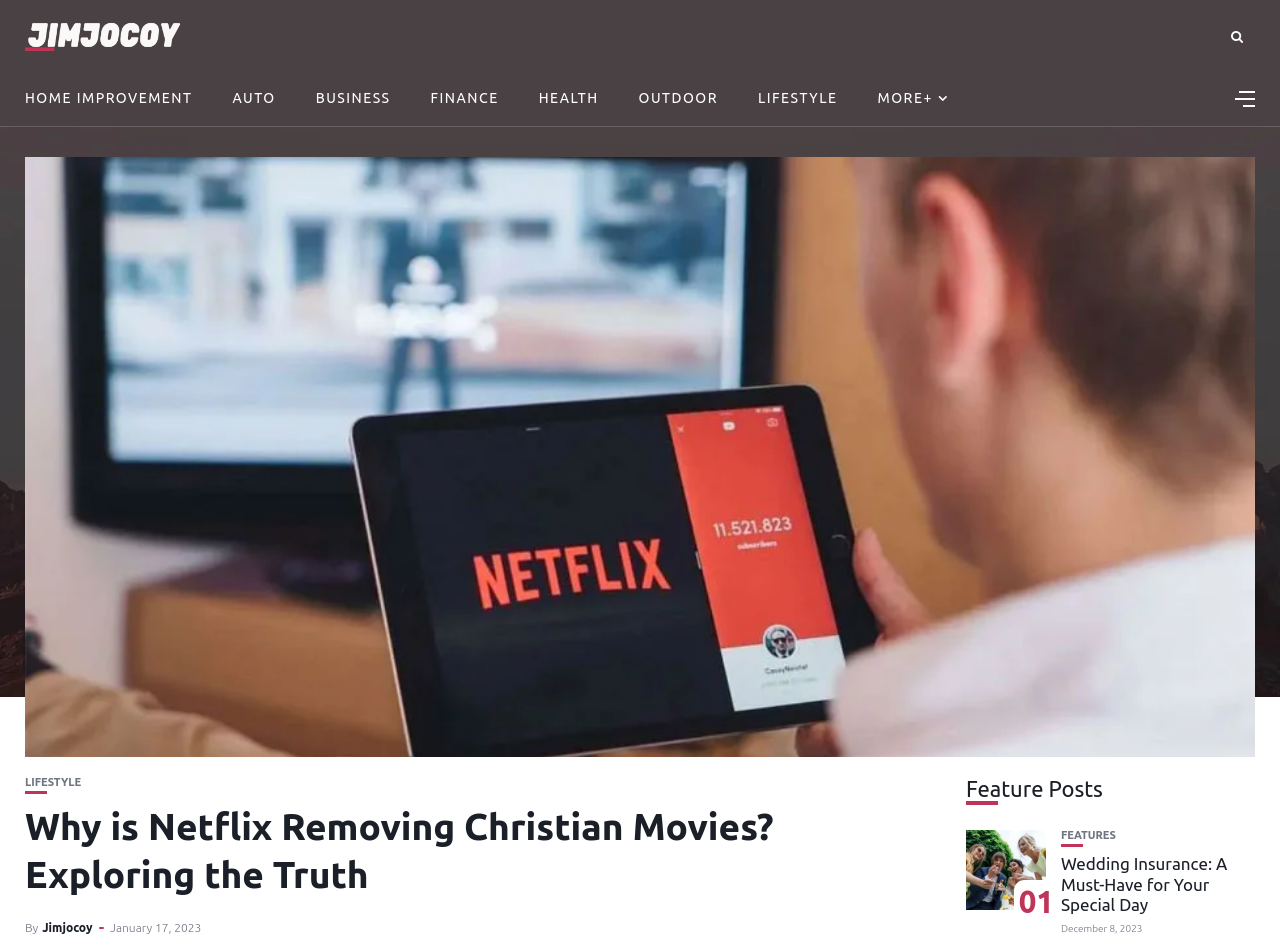Provide the bounding box for the UI element matching this description: "LIFESTYLE".

[0.592, 0.075, 0.654, 0.133]